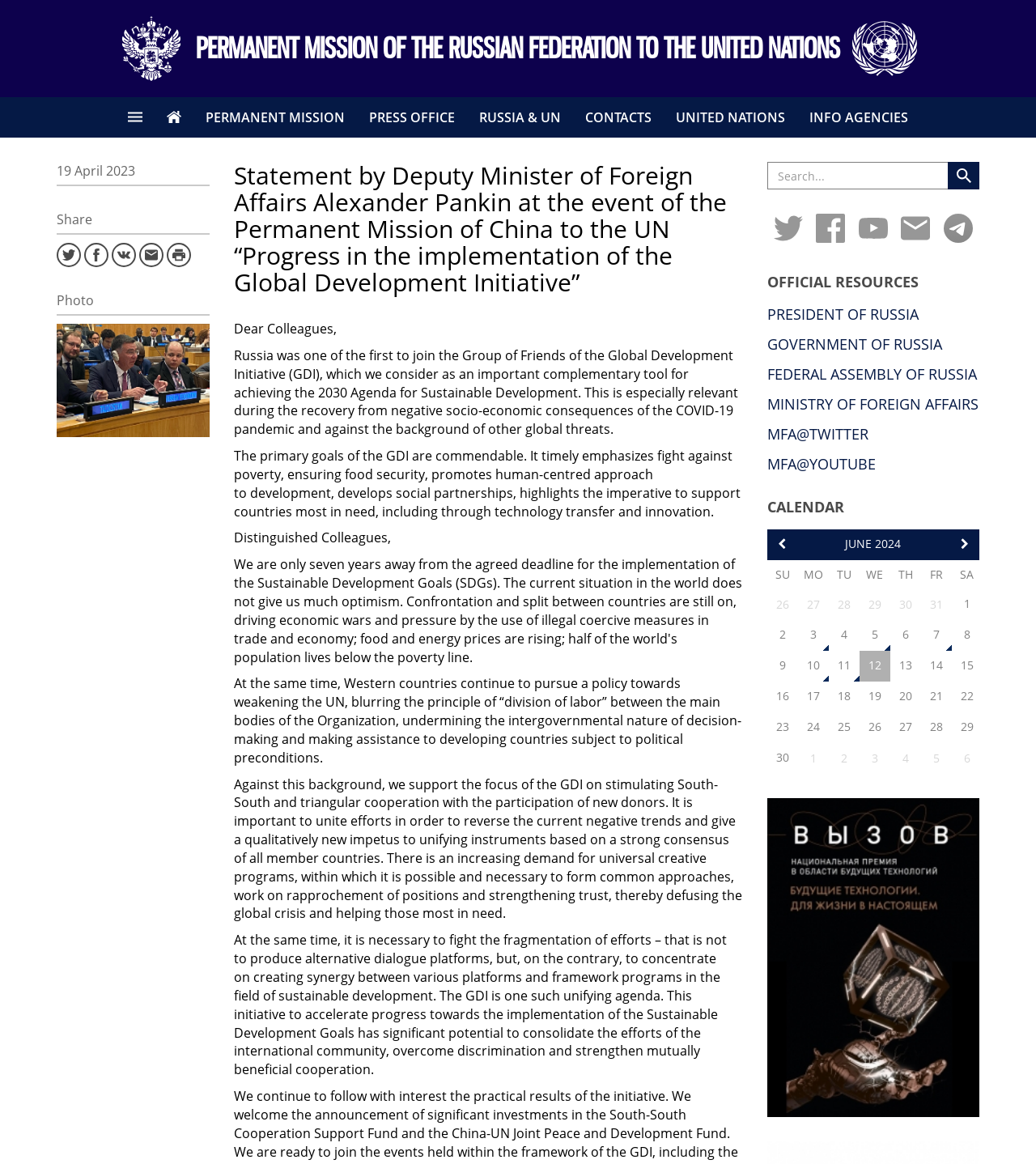Please determine the bounding box coordinates for the element that should be clicked to follow these instructions: "Read the statement by Deputy Minister of Foreign Affairs Alexander Pankin".

[0.226, 0.139, 0.717, 0.254]